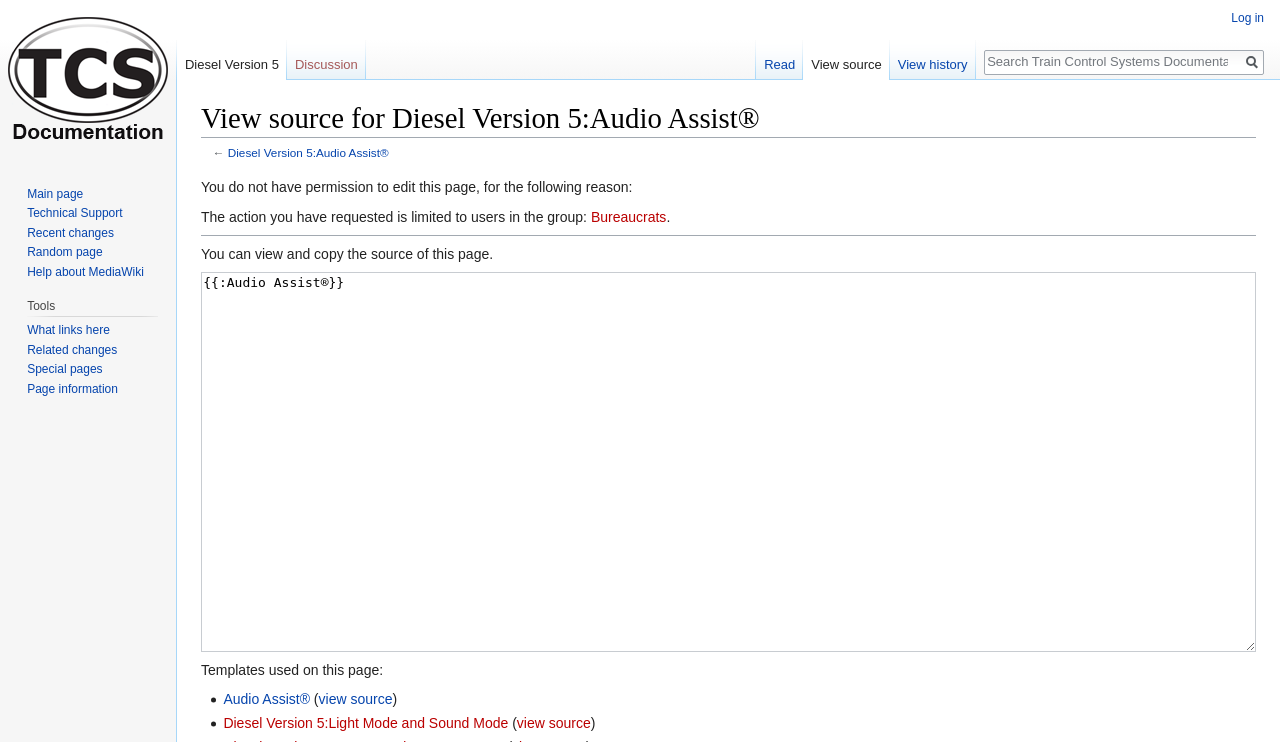Extract the bounding box coordinates for the HTML element that matches this description: "Discussion". The coordinates should be four float numbers between 0 and 1, i.e., [left, top, right, bottom].

[0.224, 0.054, 0.286, 0.109]